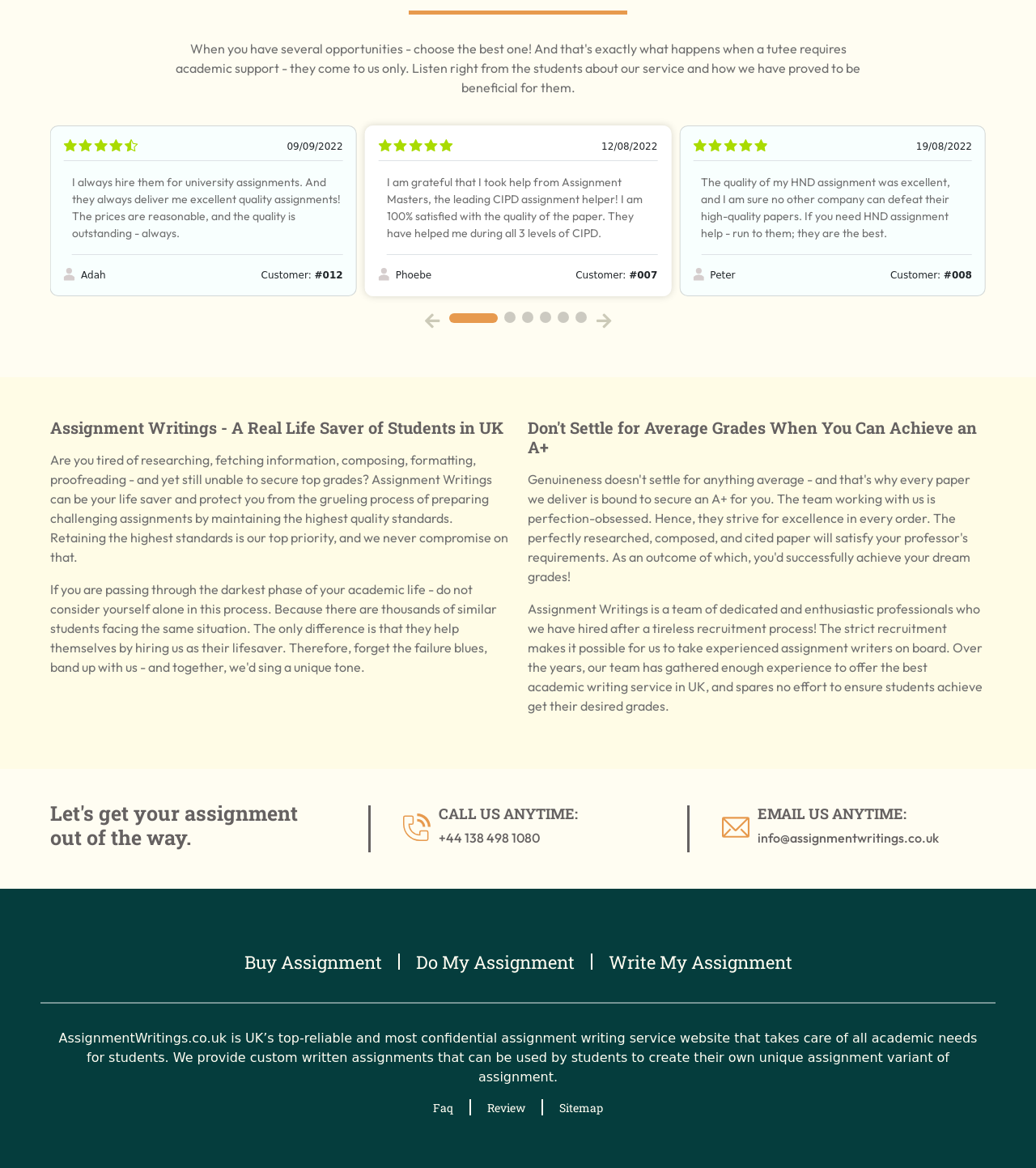Identify the bounding box coordinates of the element to click to follow this instruction: 'Check the secured payment method'. Ensure the coordinates are four float values between 0 and 1, provided as [left, top, right, bottom].

[0.416, 0.983, 0.584, 0.999]